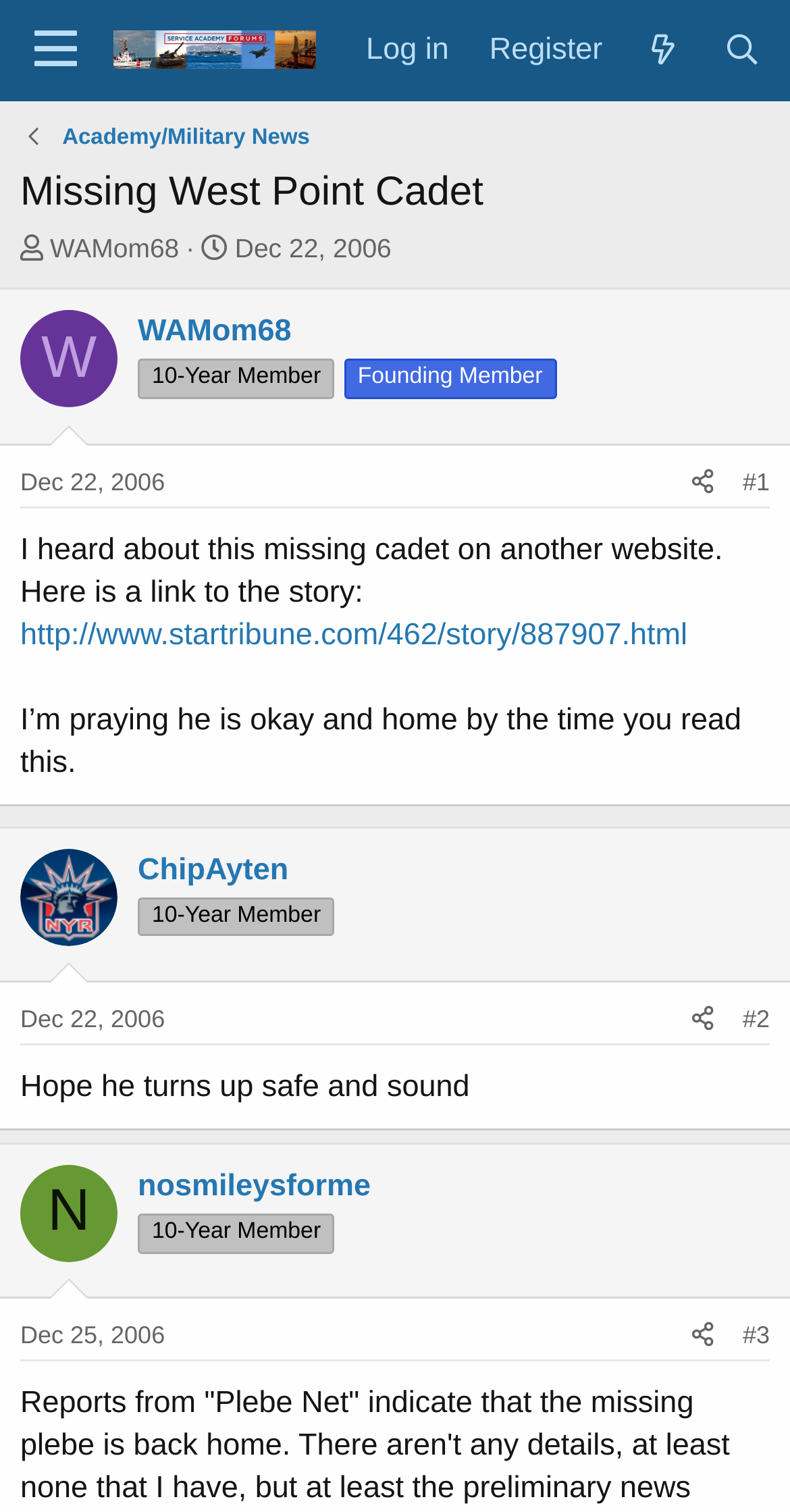Generate a thorough description of the webpage.

This webpage is a forum discussion about a missing West Point cadet. At the top, there is a menu button and a link to the "United States of America Service Academy Forums" with an accompanying image. To the right of these elements, there are links to "Log in", "Register", "What's new", and "Search".

Below this top section, there is a heading that reads "Missing West Point Cadet". Underneath, there is a thread starter section with a link to the user "WAMom68" and a start date of "Dec 22, 2006". The user's profile picture is also displayed.

The main content of the webpage is a series of articles or posts from different users. The first post is from "WAMom68" and contains a link to a news article about the missing cadet, as well as a personal message expressing hope for the cadet's safe return.

Below this post, there are several other articles or posts from different users, including "ChipAyten", "nosmileysforme", and others. Each post includes a link to the user's profile, a heading with their username, and a message or comment. Some posts also include images or timestamps.

Throughout the webpage, there are also various links and buttons, such as "Share" and "Reply", that allow users to interact with the posts and each other.